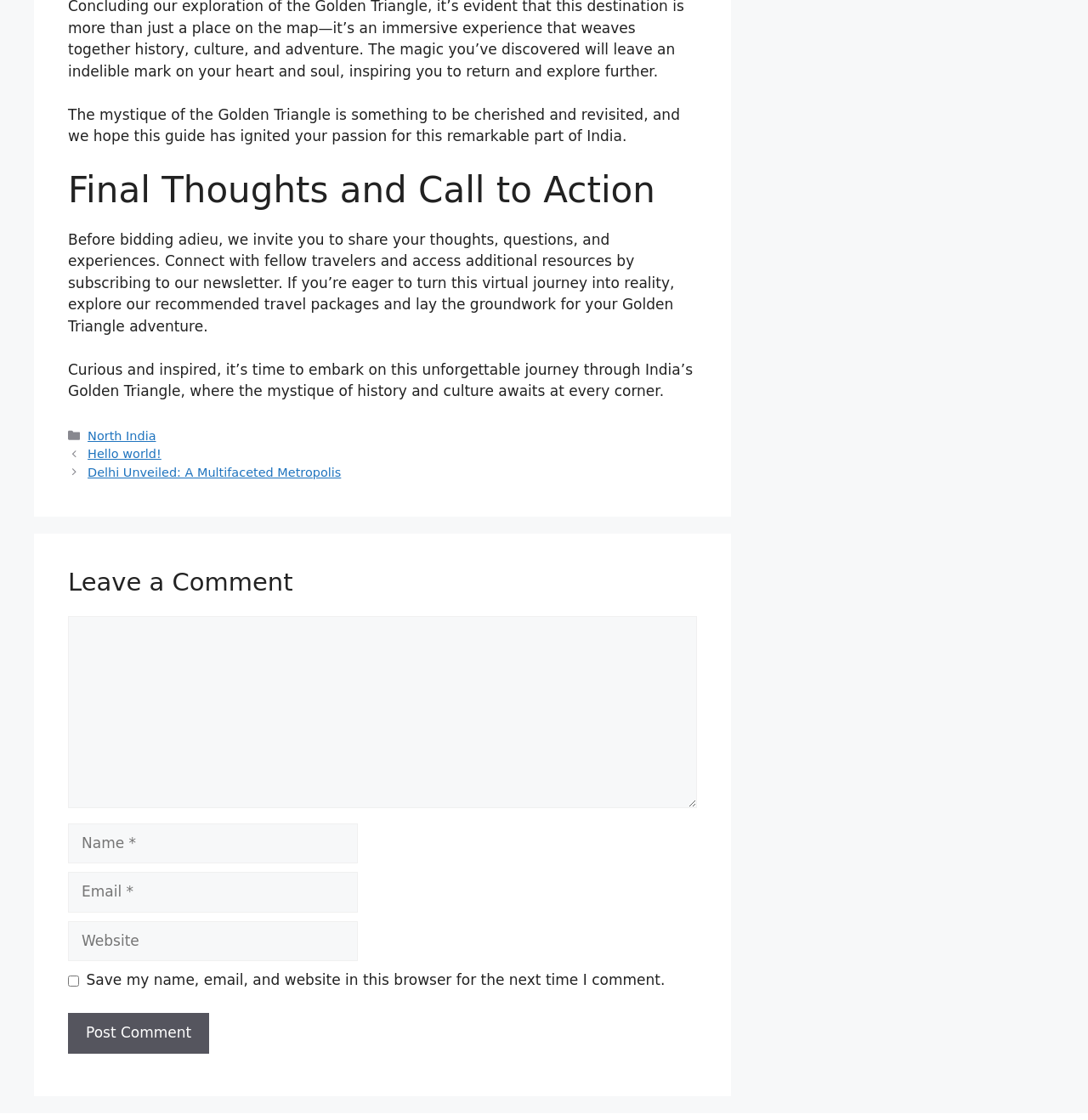Identify the bounding box coordinates of the clickable region to carry out the given instruction: "Post your comment".

[0.062, 0.905, 0.192, 0.941]